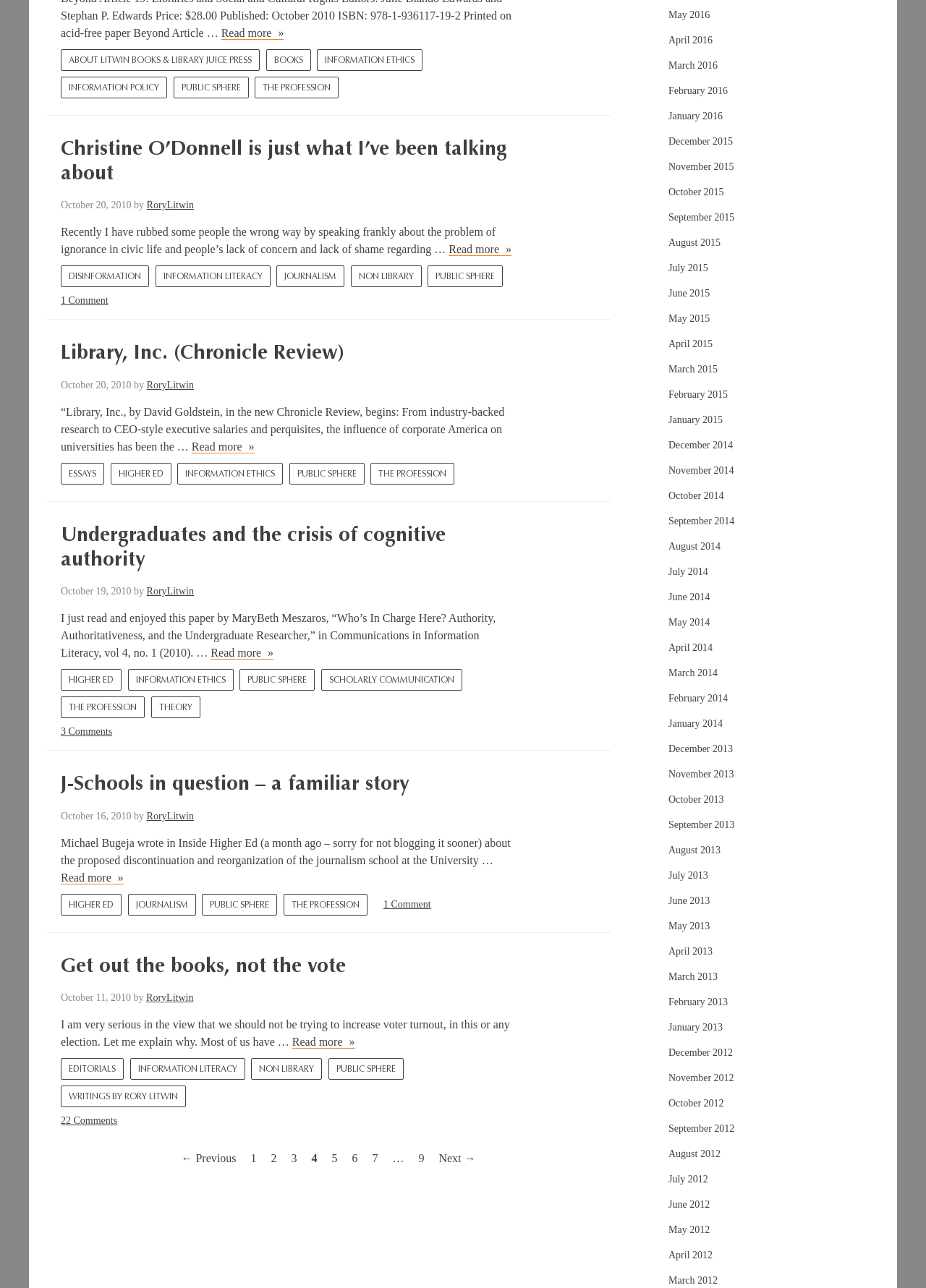Identify the bounding box coordinates for the element you need to click to achieve the following task: "Go to the ABOUT LITWIN BOOKS & LIBRARY JUICE PRESS page". The coordinates must be four float values ranging from 0 to 1, formatted as [left, top, right, bottom].

[0.066, 0.038, 0.28, 0.055]